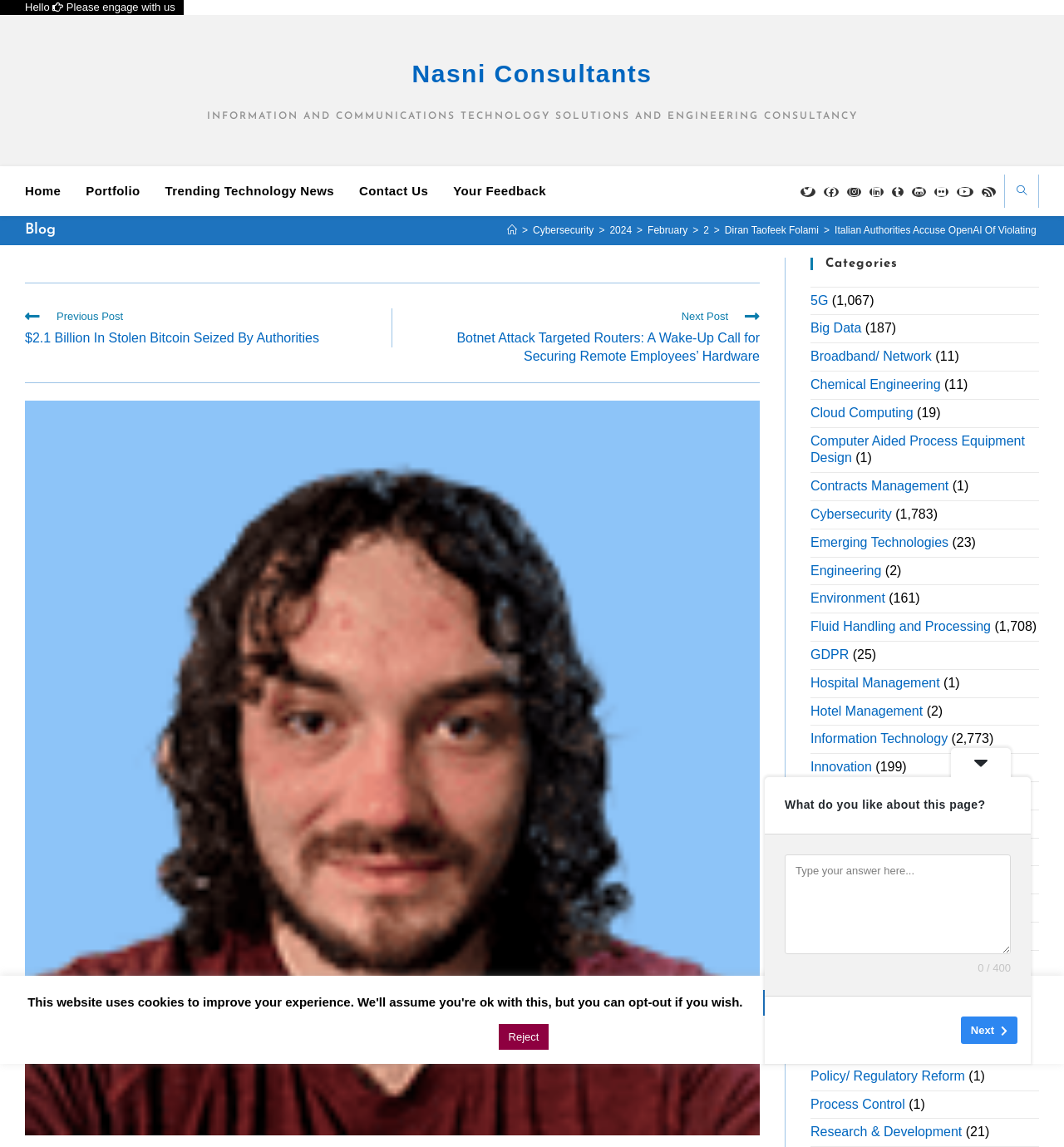Generate a thorough explanation of the webpage's elements.

The webpage is about a news article titled "Italian Authorities Accuse OpenAI Of Violating GDPR" and is part of the Nasni Consultants website. At the top, there is a greeting message "Hello" and a call to action "Please engage with us". Below this, there is a navigation menu with links to "Home", "Portfolio", "Trending Technology News", "Contact Us", and "Your Feedback".

On the right side, there is a social media section with links to various platforms such as Facebook, Instagram, LinkedIn, and more. Next to this, there is a search bar labeled "Search website".

The main content area is divided into two sections. The top section has a heading "Blog" and a breadcrumb navigation menu showing the article's category hierarchy. Below this, there are links to previous and next posts.

The main article section has a heading "Italian Authorities Accuse OpenAI Of Violating GDPR" and an image related to the article. The article text is not provided, but it appears to be a news article discussing OpenAI's alleged violation of the General Data Protection Regulation (GDPR).

On the right side of the article, there is a list of categories with links to related articles. The categories include "5G", "Big Data", "Broadband/ Network", and many more. Each category has a number in parentheses indicating the number of related articles.

At the bottom of the page, there is a separator line, and below this, there are links to previous and next posts again.